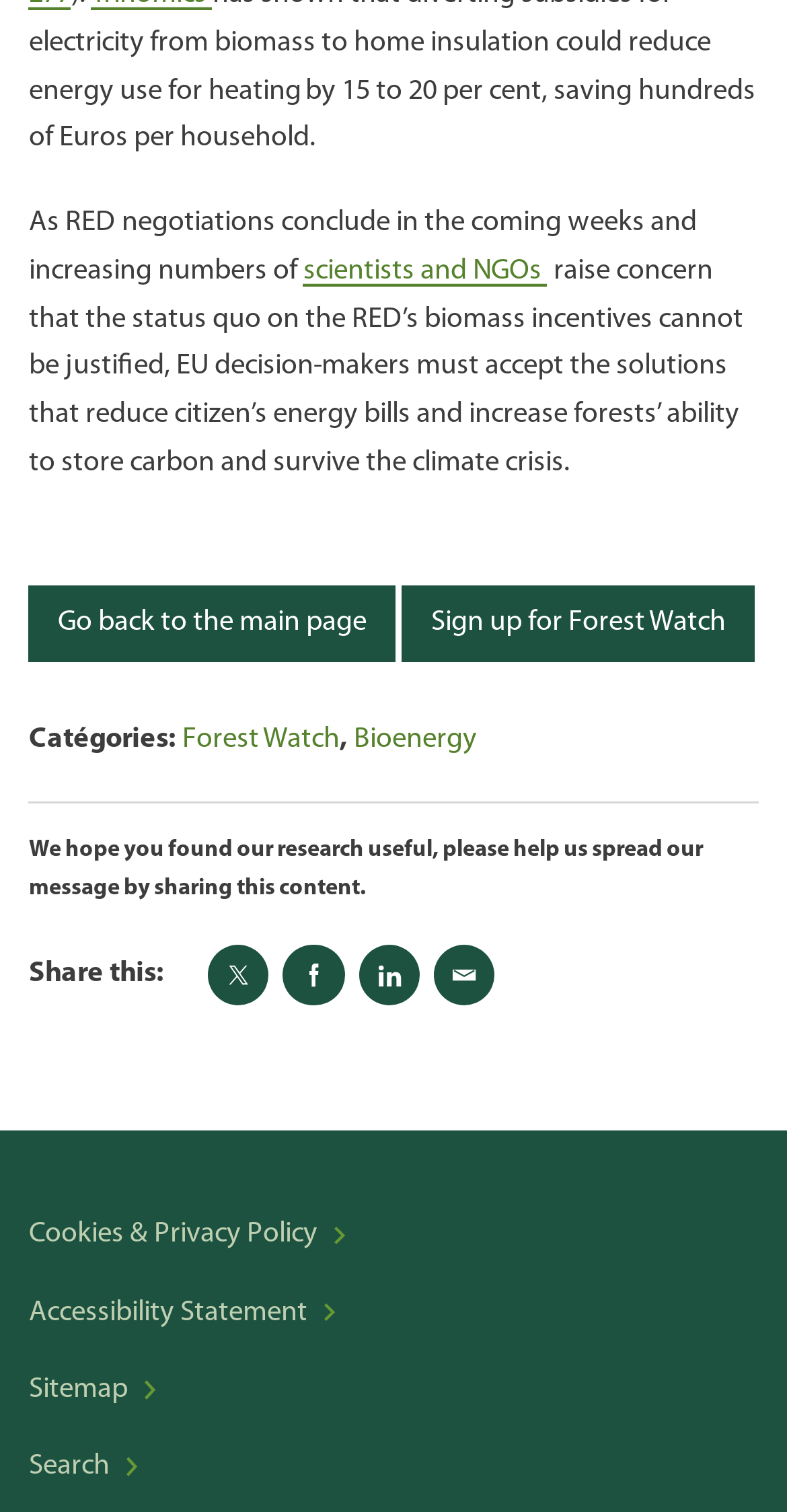Could you highlight the region that needs to be clicked to execute the instruction: "Click on 'scientists and NGOs'"?

[0.386, 0.169, 0.696, 0.189]